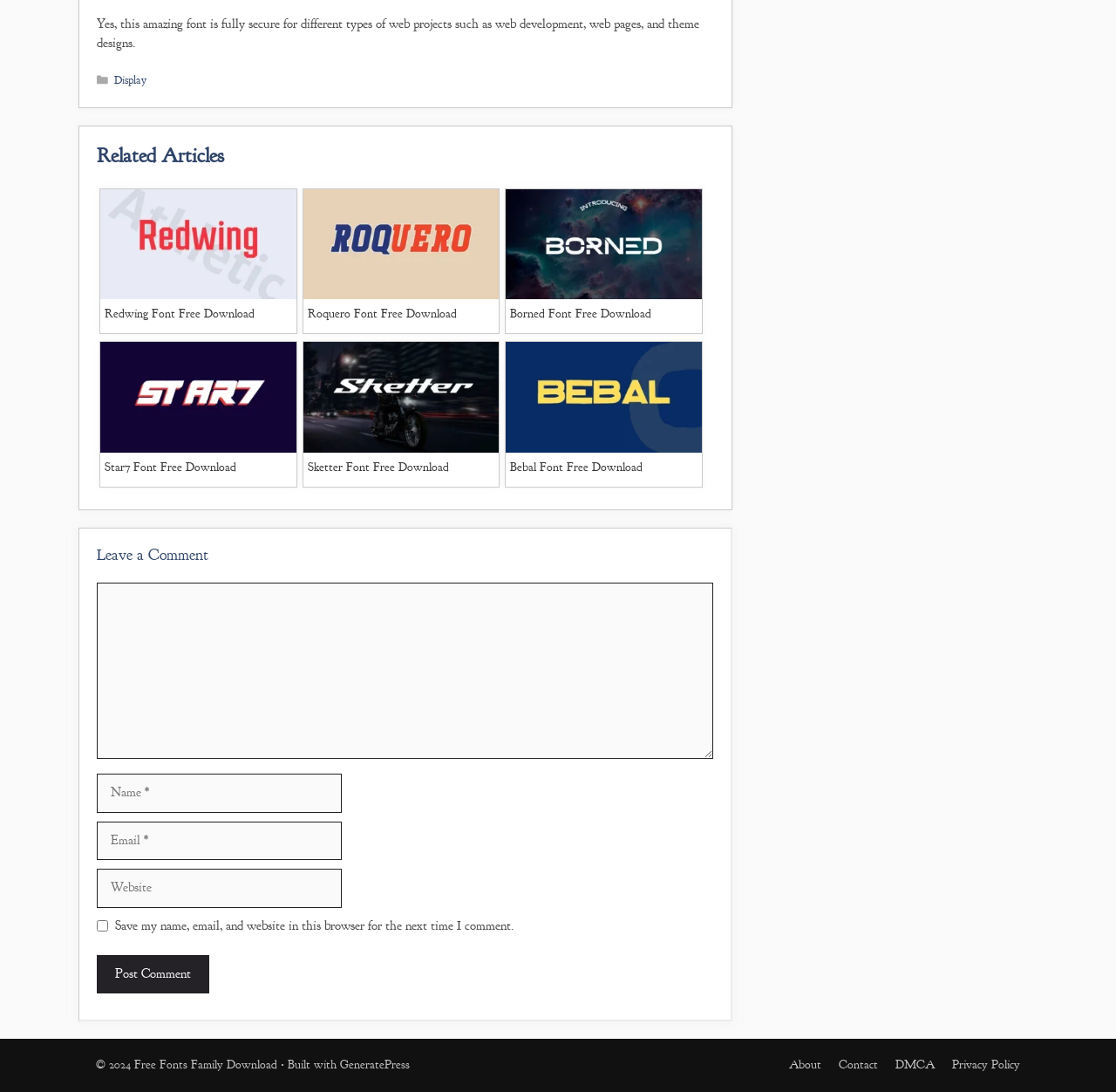Please specify the bounding box coordinates of the region to click in order to perform the following instruction: "Click on About".

[0.707, 0.968, 0.736, 0.982]